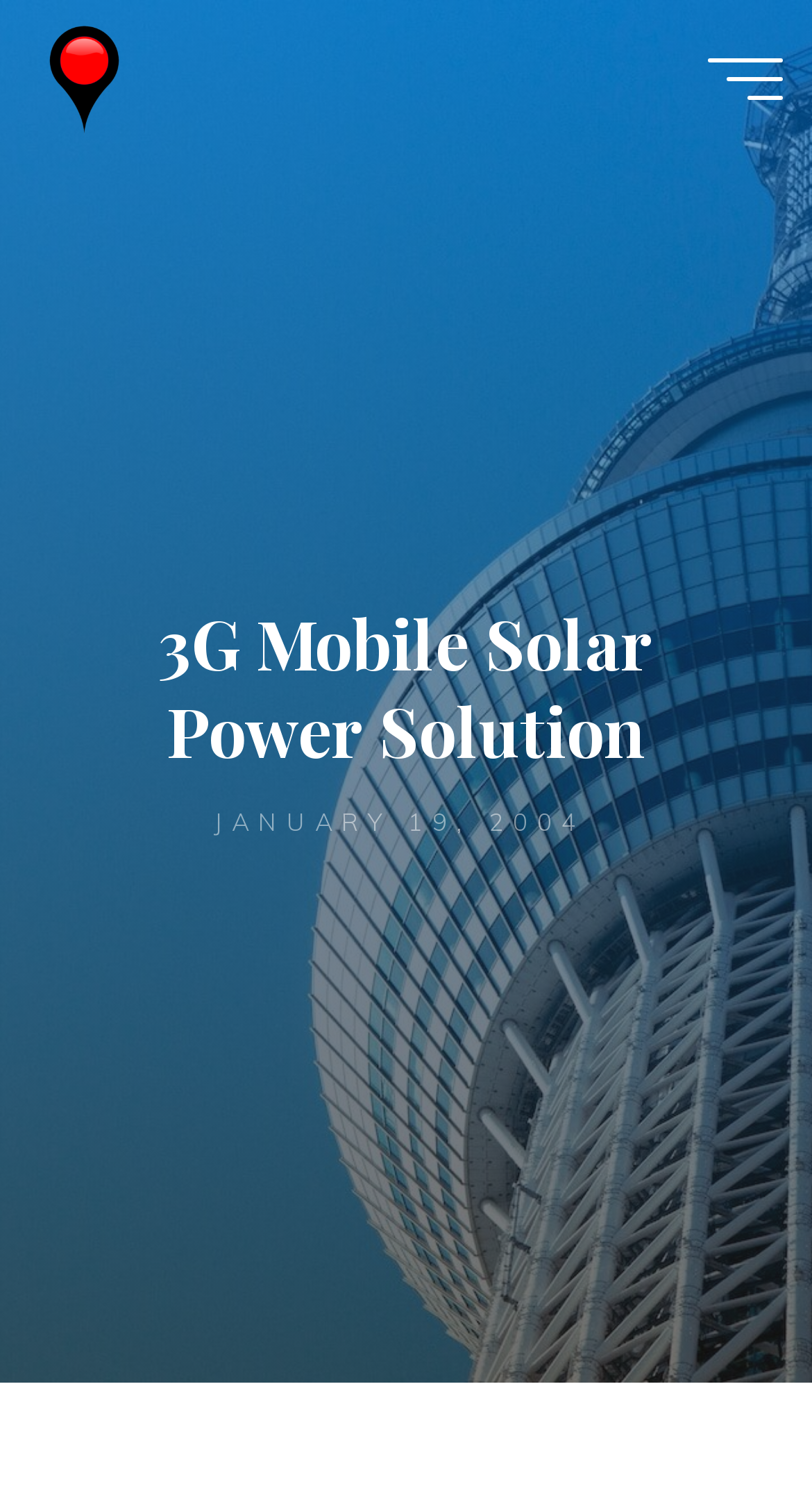What is the name of the event held in 2004?
Please analyze the image and answer the question with as much detail as possible.

I inferred this answer by looking at the date 'JANUARY 19, 2004' and the context of the webpage, which suggests that the event '3G Mobile Forum' was held in 2004.